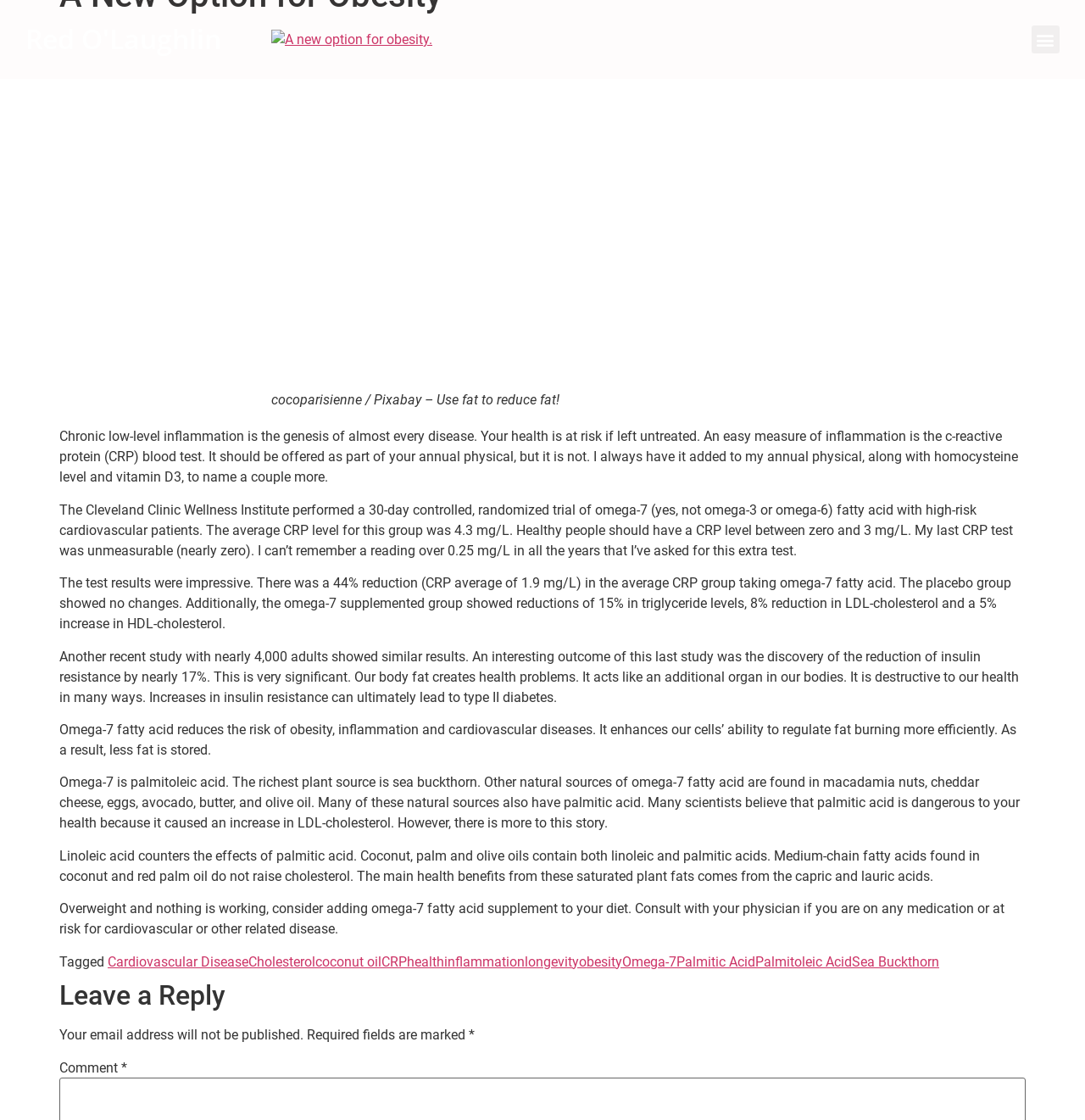Please locate the bounding box coordinates of the element that should be clicked to achieve the given instruction: "Click the link to know more about 'Omega-7'".

[0.573, 0.851, 0.623, 0.866]